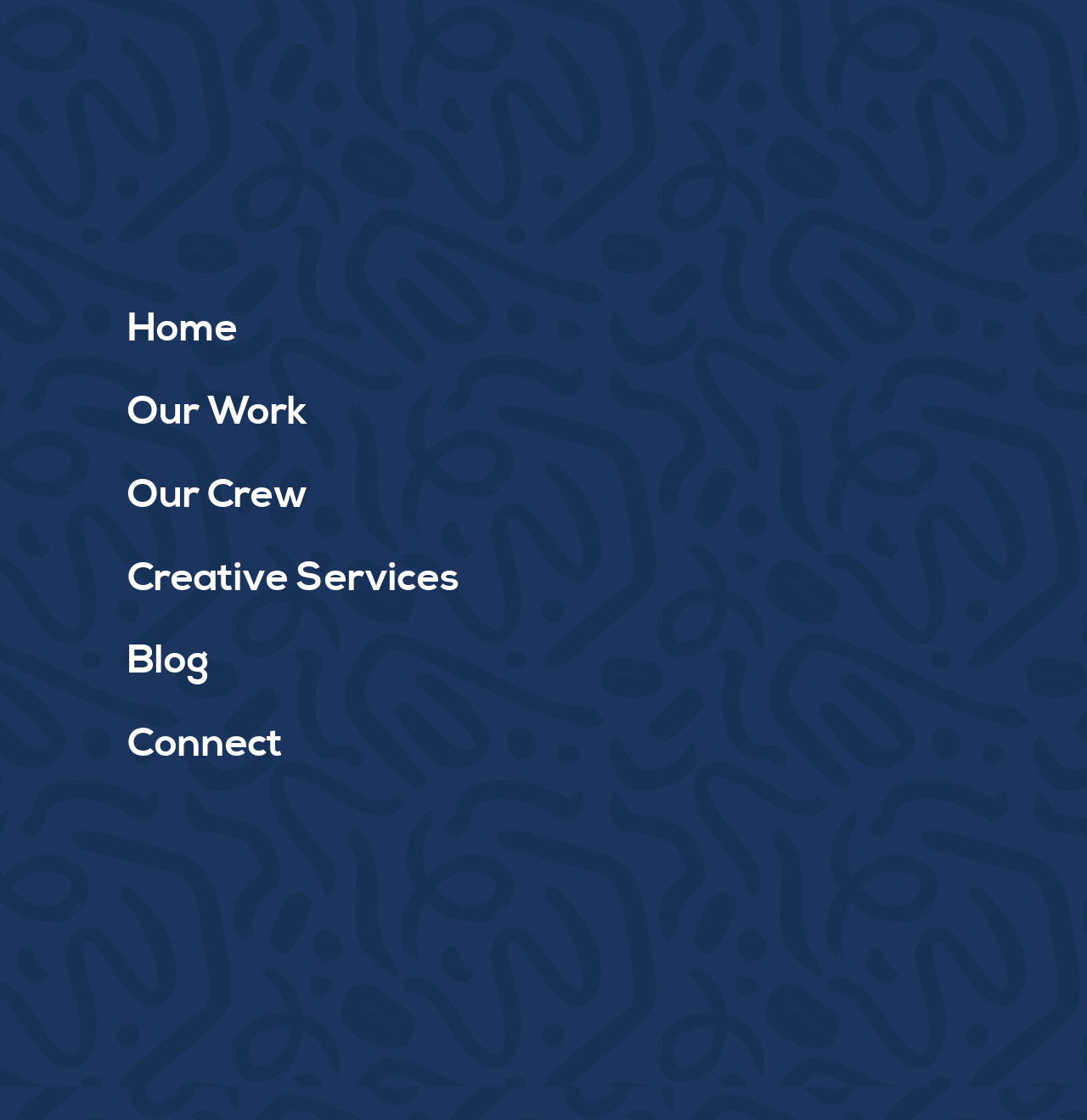Can you show the bounding box coordinates of the region to click on to complete the task described in the instruction: "Check the 'Store Hours'"?

[0.538, 0.789, 0.616, 0.805]